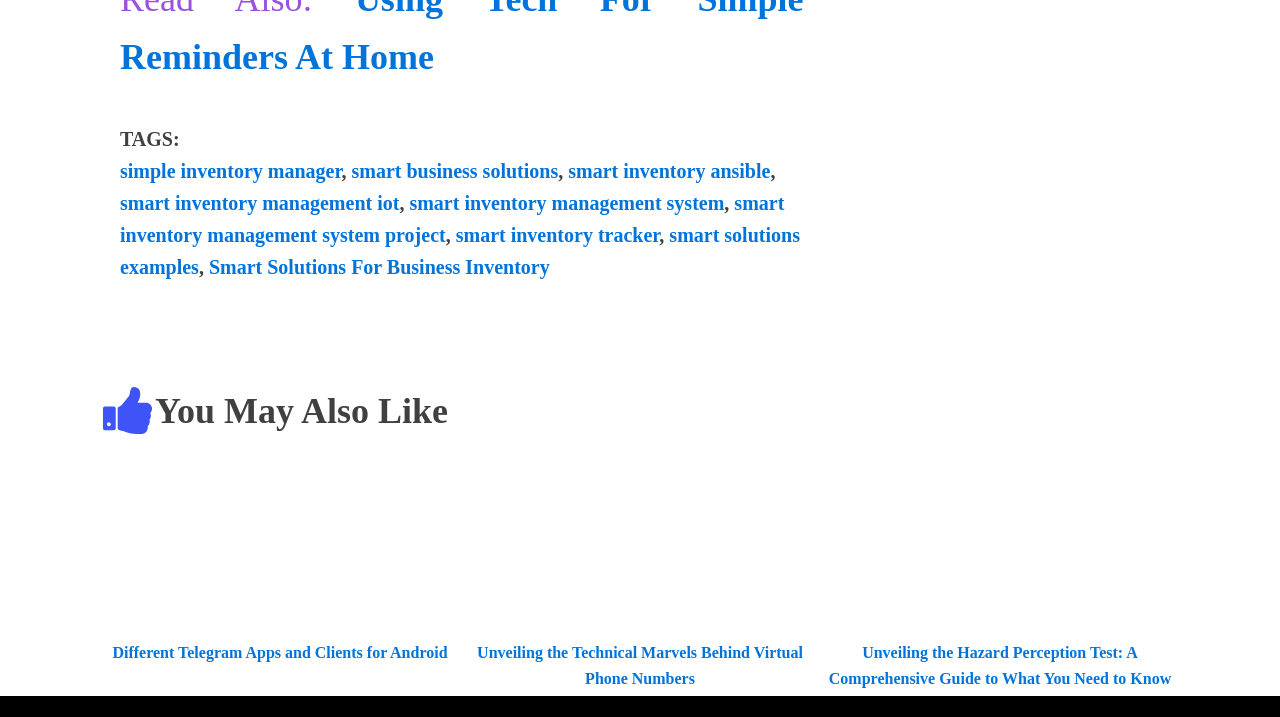How many links are listed under 'You May Also Like'?
Look at the image and answer with only one word or phrase.

3